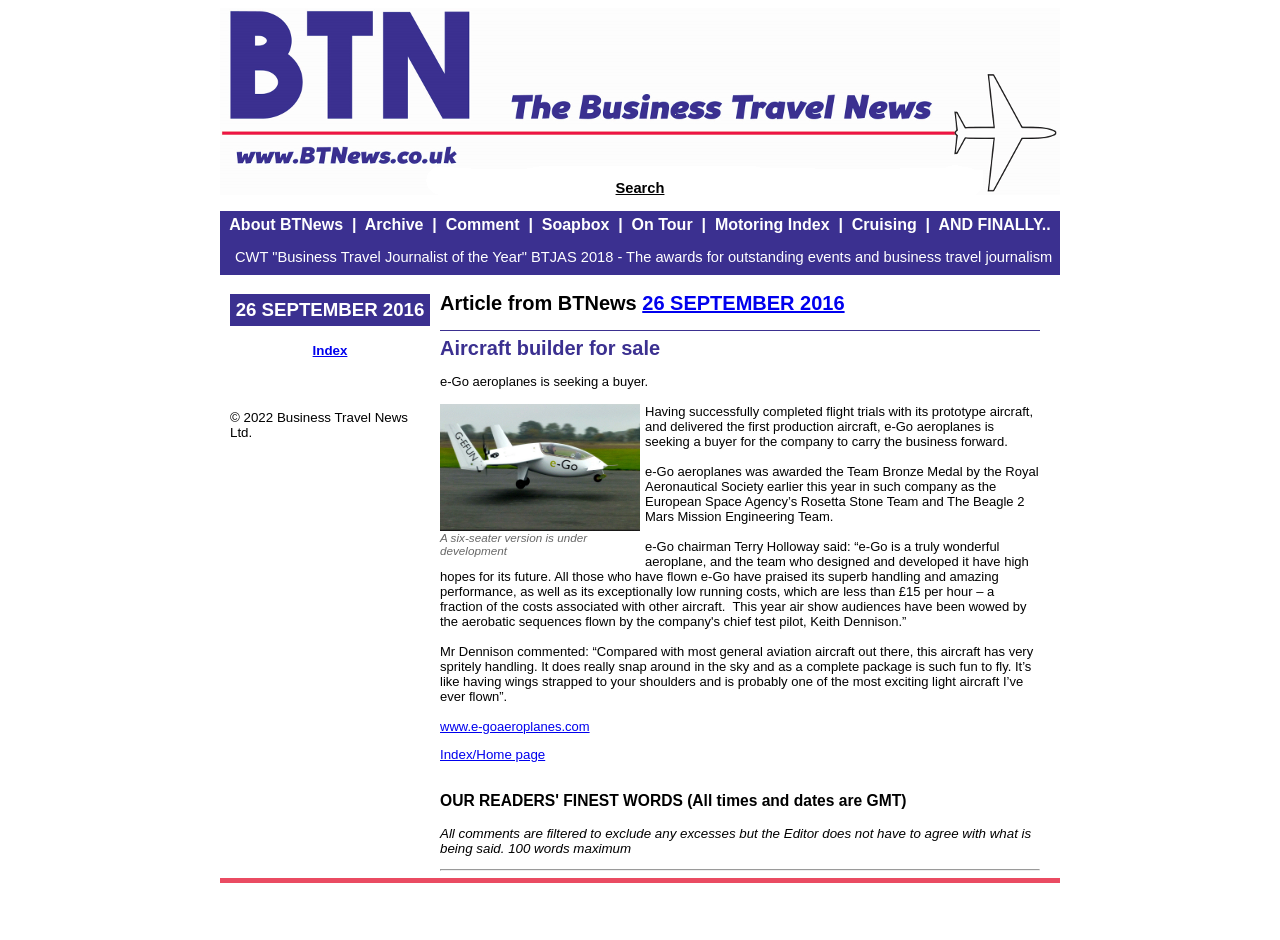Please determine the bounding box coordinates of the element's region to click for the following instruction: "View the archive".

[0.285, 0.23, 0.331, 0.248]